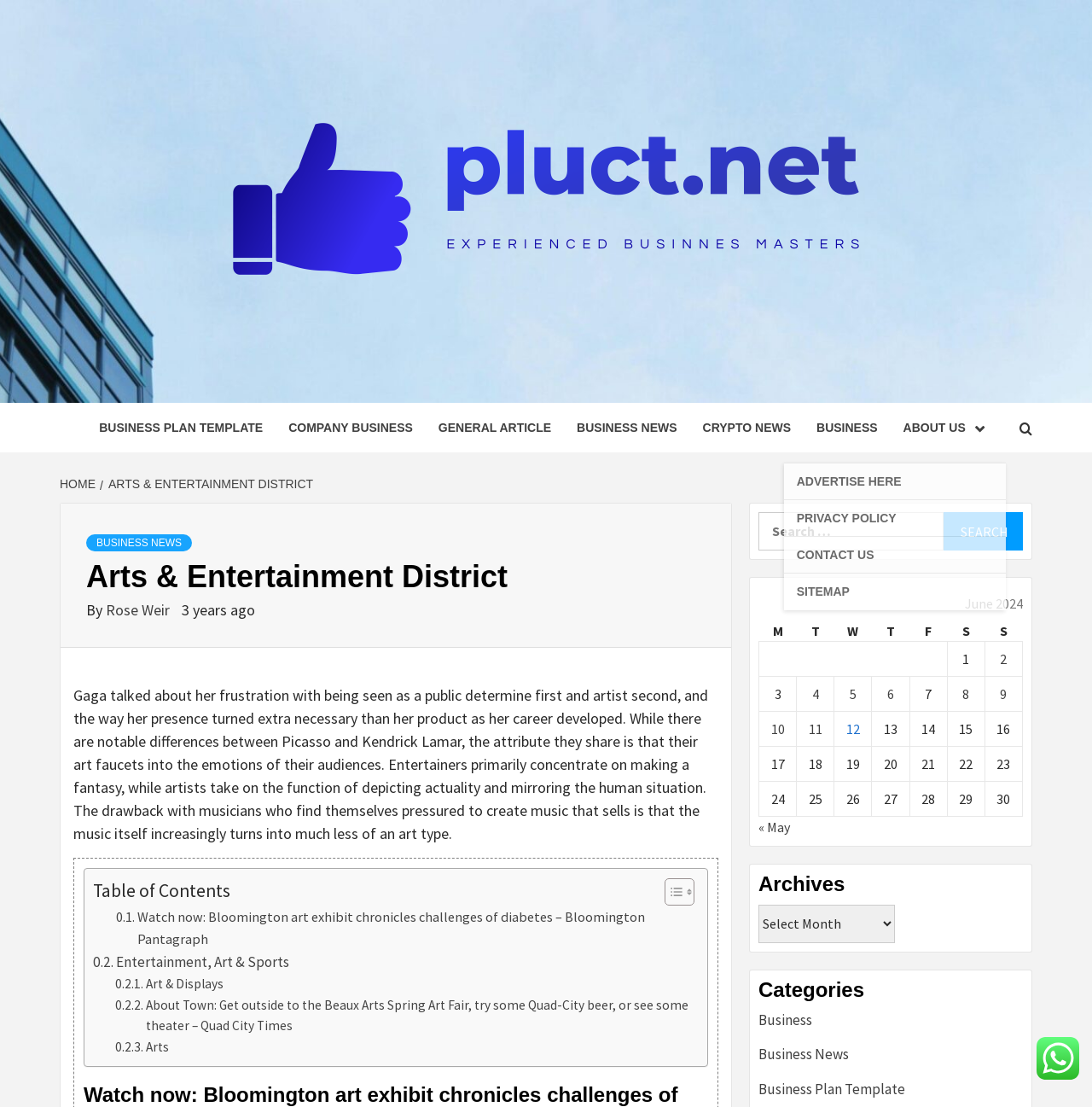Please find the bounding box coordinates of the section that needs to be clicked to achieve this instruction: "Read article about Bloomington art exhibit".

[0.106, 0.819, 0.632, 0.859]